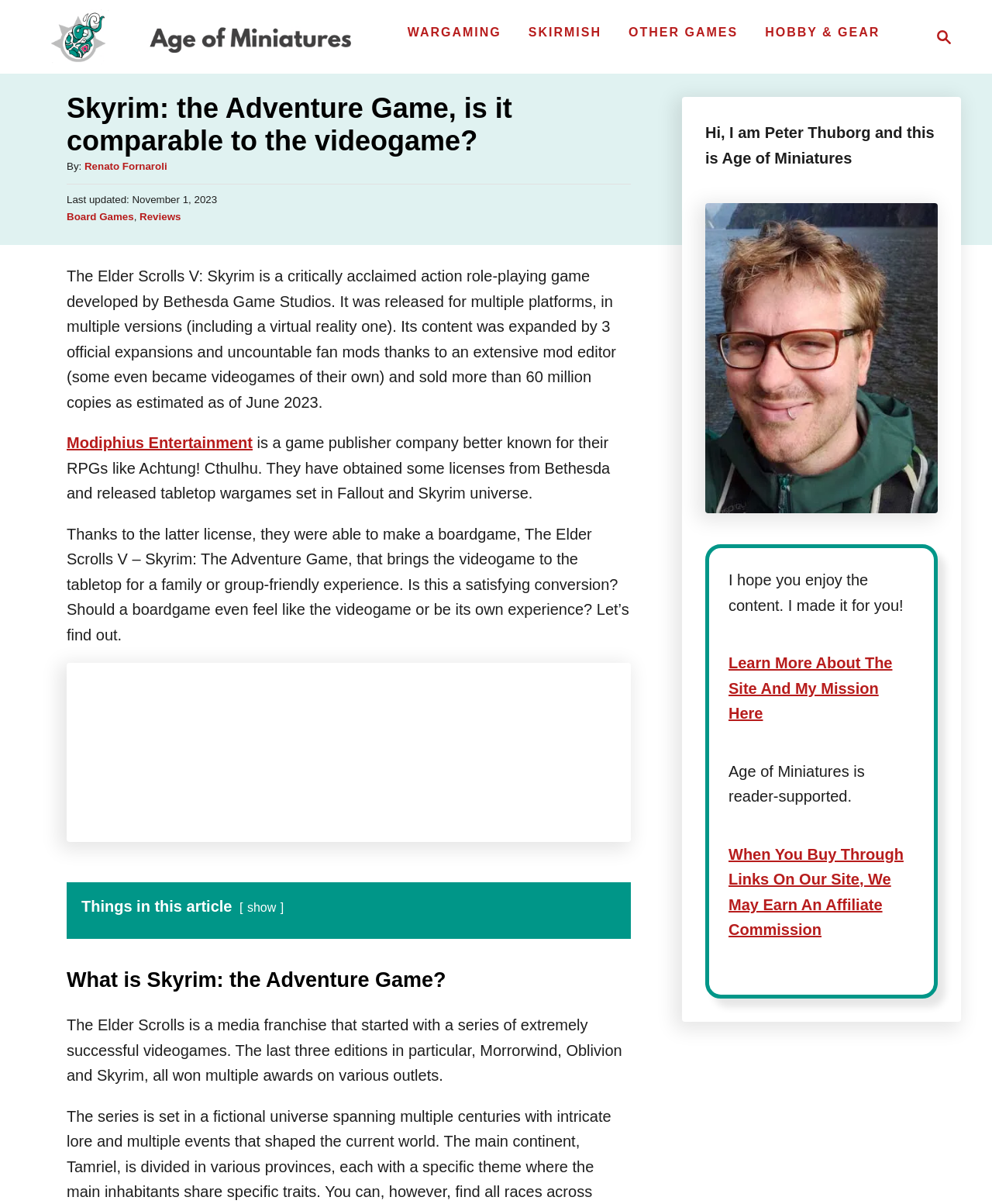What is the topic of the article?
Please provide a full and detailed response to the question.

I found the answer by reading the title of the article, which is 'Skyrim: the Adventure Game, is it comparable to the videogame?' and also by looking at the content of the article, which discusses the board game adaptation of Skyrim.